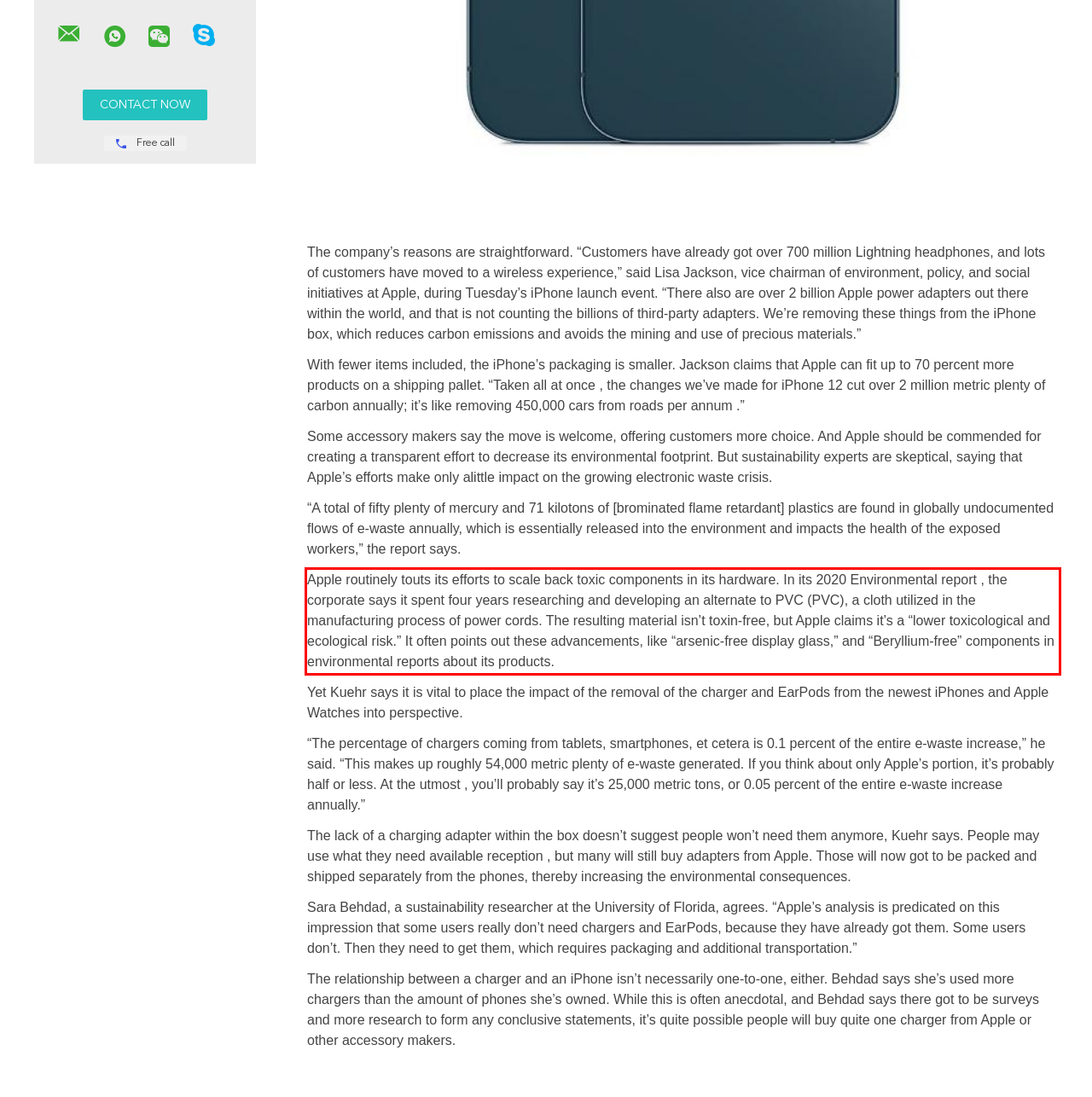You are provided with a screenshot of a webpage featuring a red rectangle bounding box. Extract the text content within this red bounding box using OCR.

Apple routinely touts its efforts to scale back toxic components in its hardware. In its 2020 Environmental report , the corporate says it spent four years researching and developing an alternate to PVC (PVC), a cloth utilized in the manufacturing process of power cords. The resulting material isn’t toxin-free, but Apple claims it’s a “lower toxicological and ecological risk.” It often points out these advancements, like “arsenic-free display glass,” and “Beryllium-free” components in environmental reports about its products.